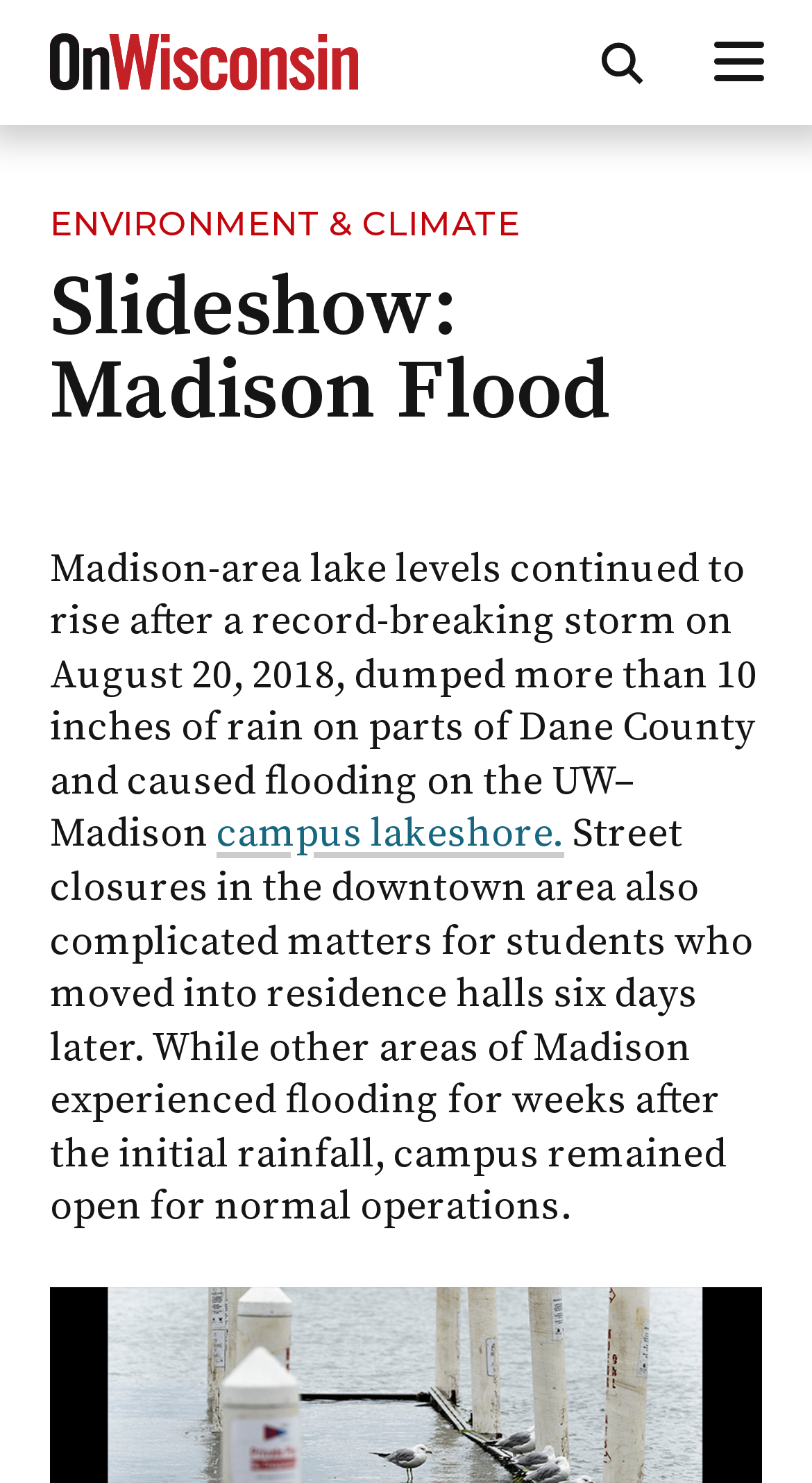Answer the question below with a single word or a brief phrase: 
What was affected by the flooding?

campus lakeshore